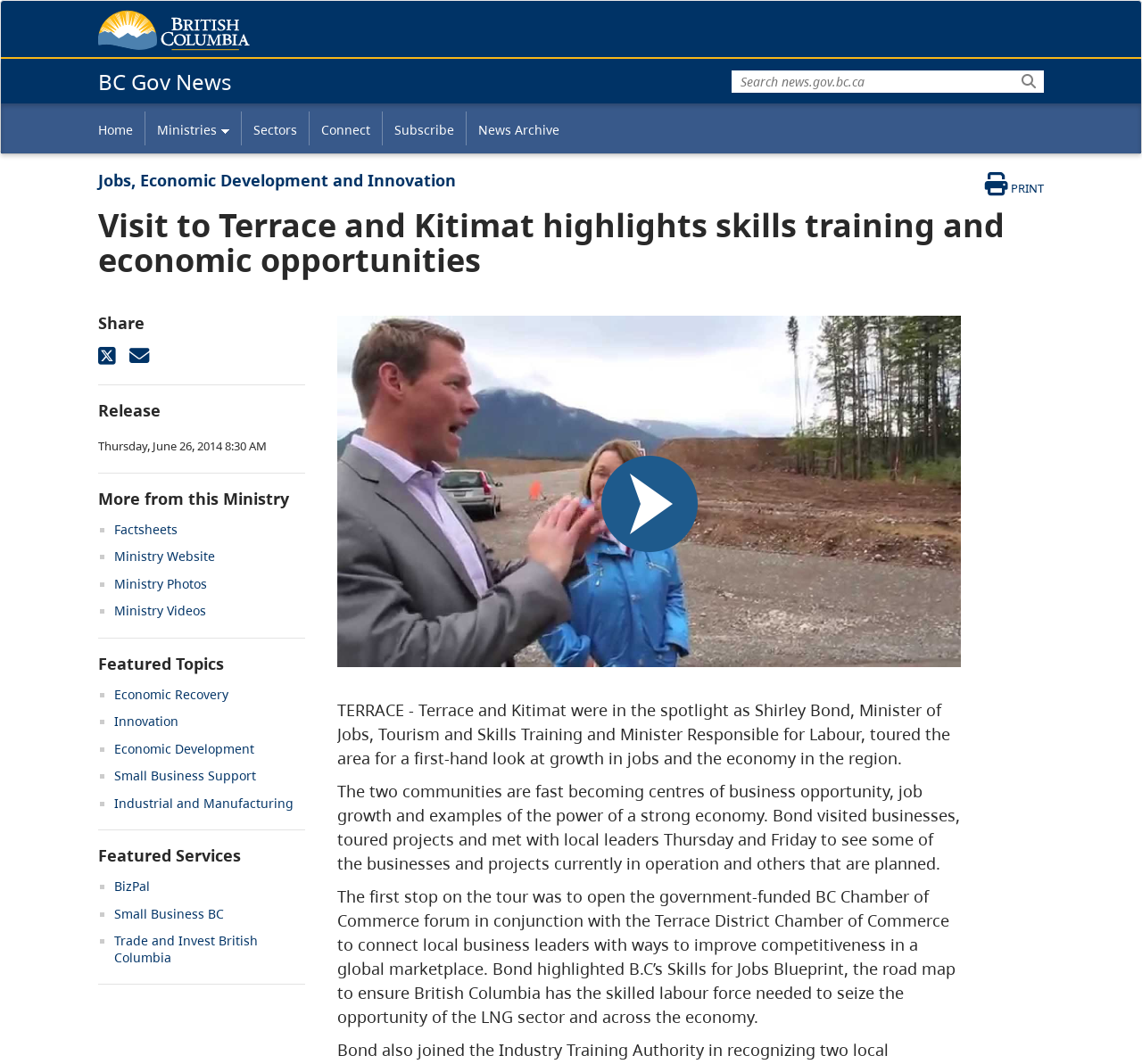Identify the bounding box coordinates of the part that should be clicked to carry out this instruction: "Search for something".

[0.641, 0.055, 0.914, 0.087]